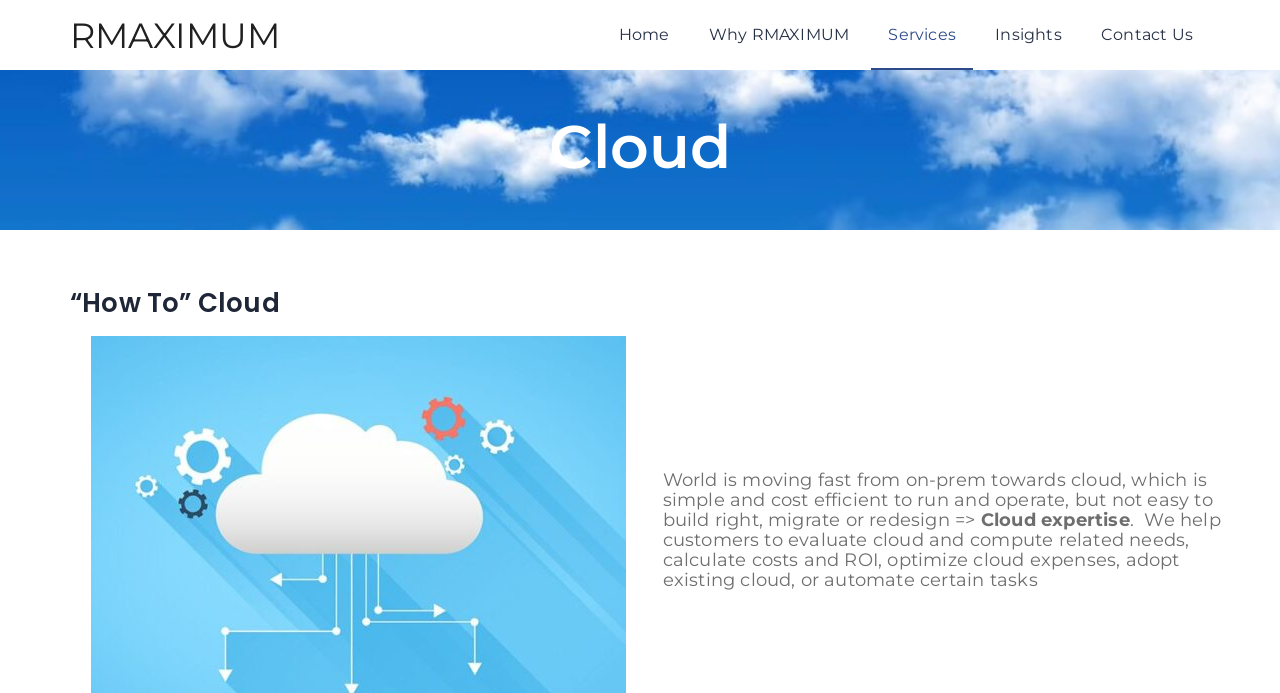Provide a single word or phrase to answer the given question: 
What is the main topic of the webpage?

Cloud